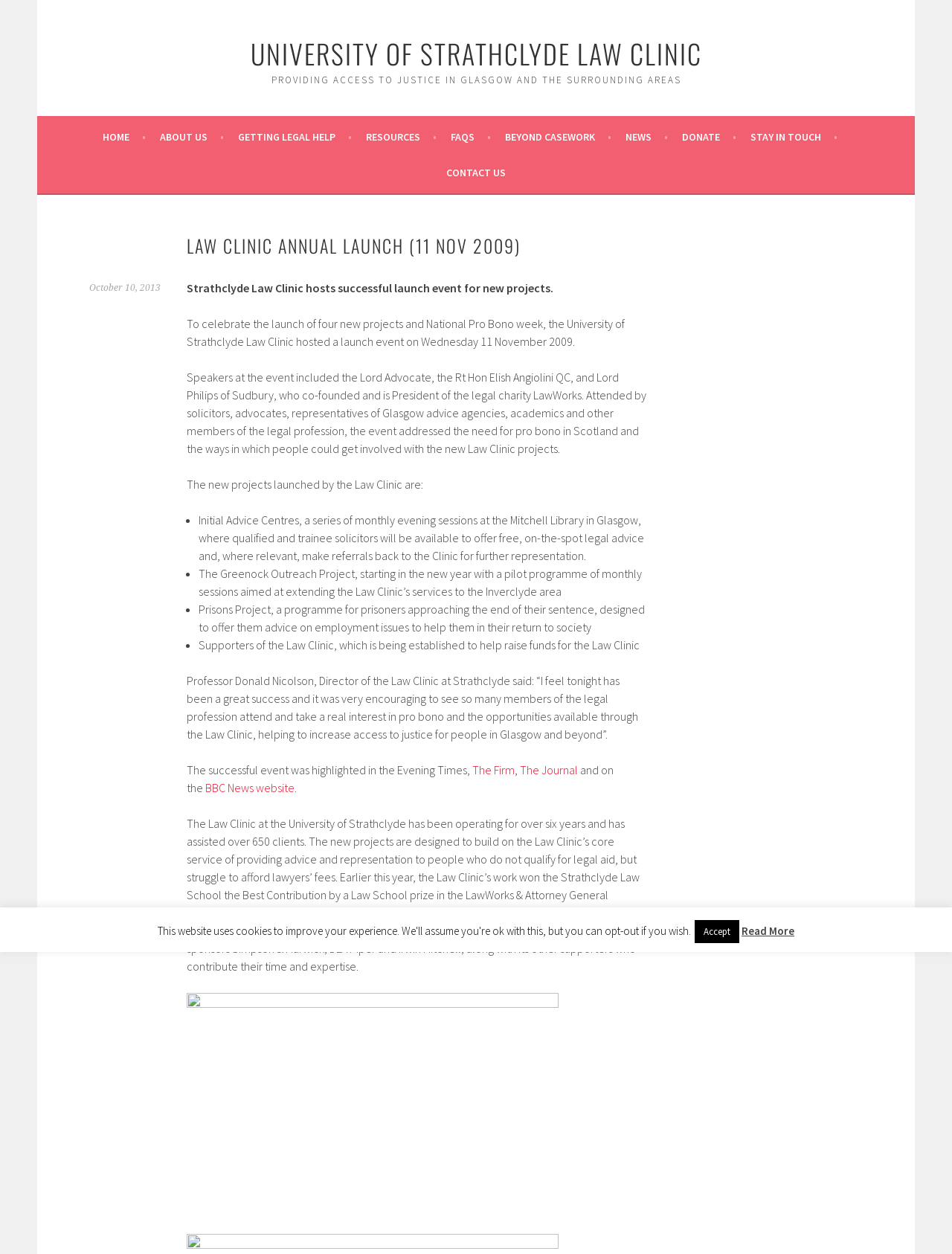Please indicate the bounding box coordinates for the clickable area to complete the following task: "Read more about the launch event". The coordinates should be specified as four float numbers between 0 and 1, i.e., [left, top, right, bottom].

[0.779, 0.737, 0.834, 0.748]